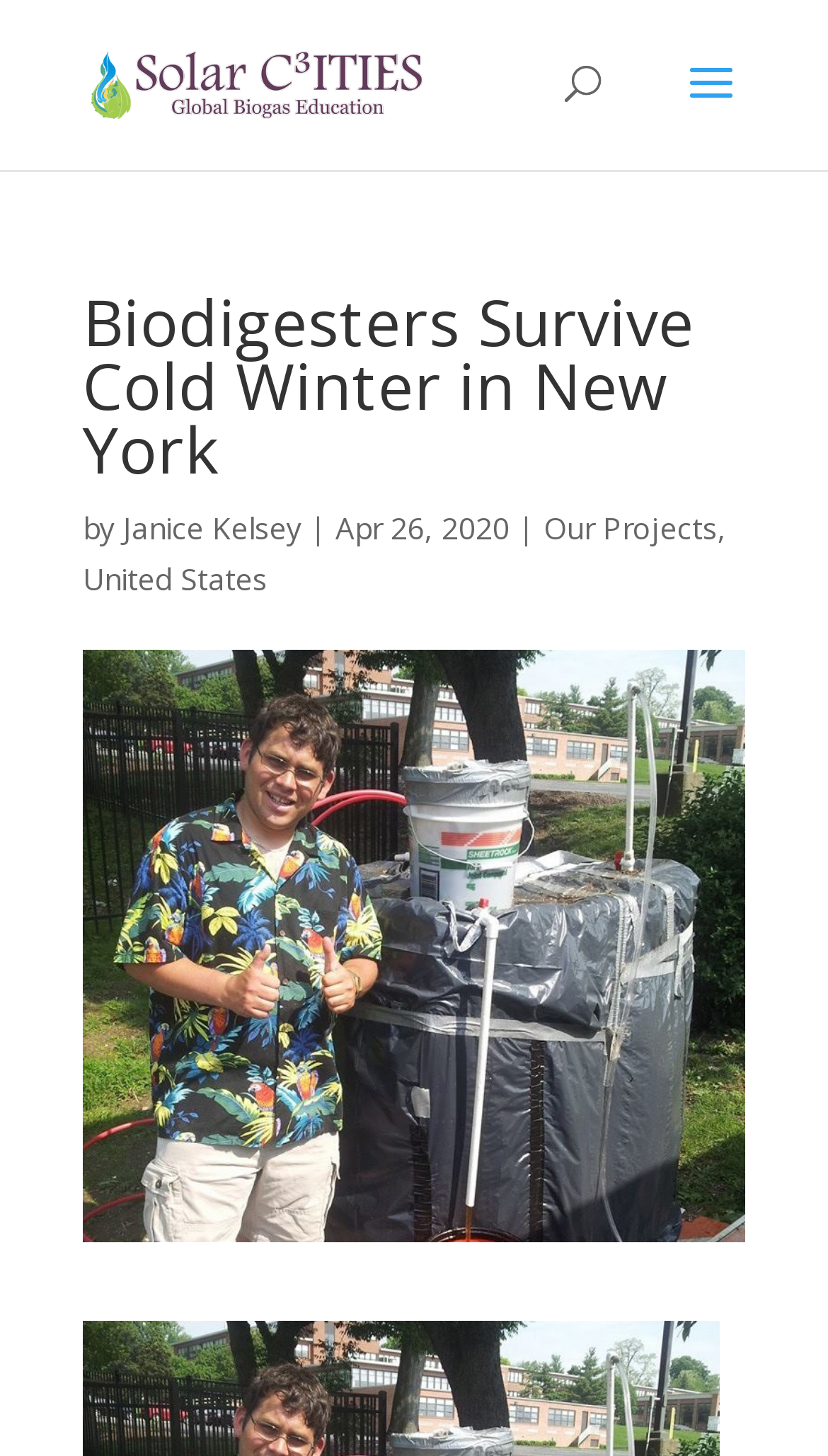Find and generate the main title of the webpage.

Biodigesters Survive Cold Winter in New York